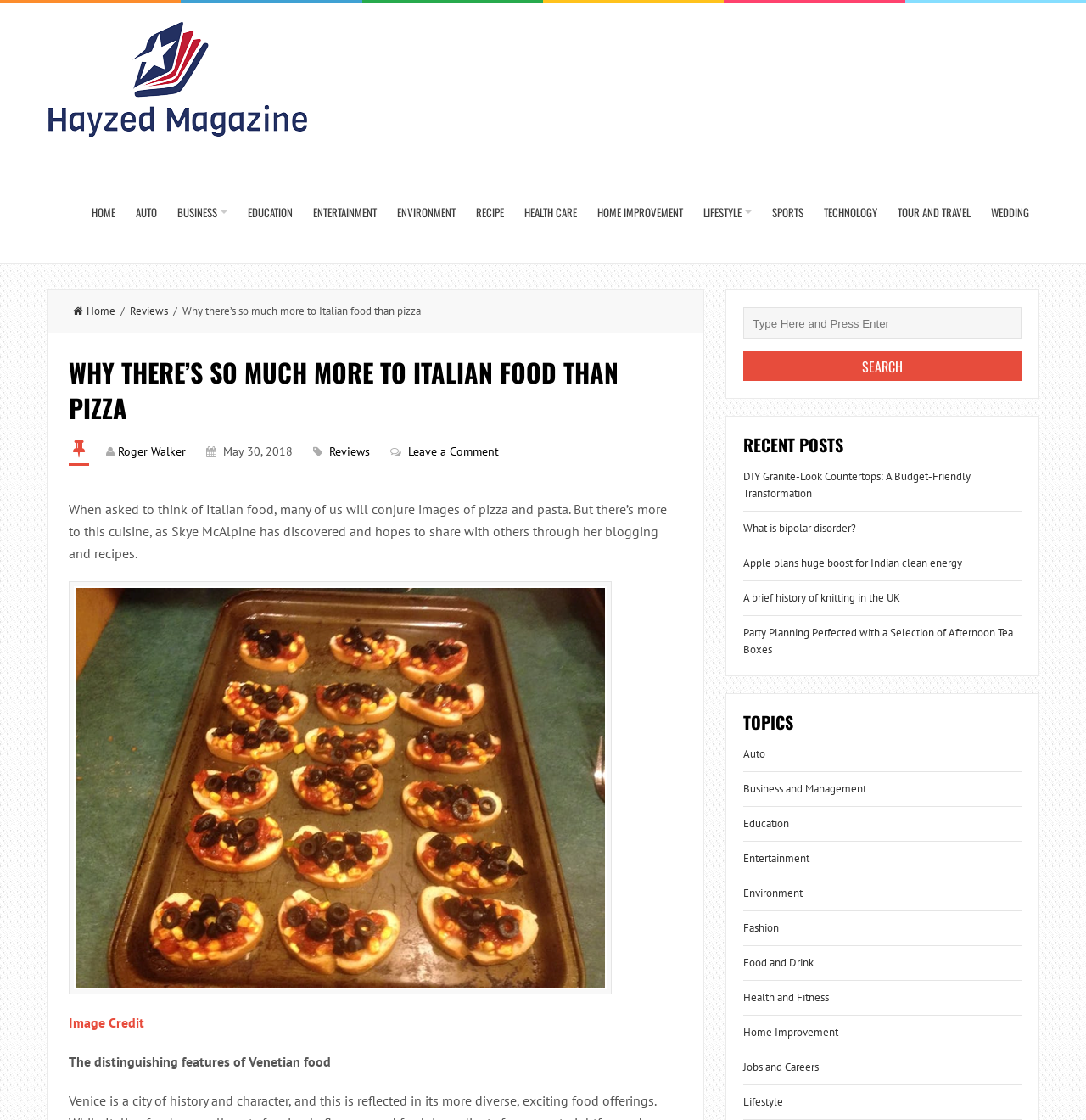Given the element description: "What is bipolar disorder?", predict the bounding box coordinates of this UI element. The coordinates must be four float numbers between 0 and 1, given as [left, top, right, bottom].

[0.685, 0.465, 0.788, 0.478]